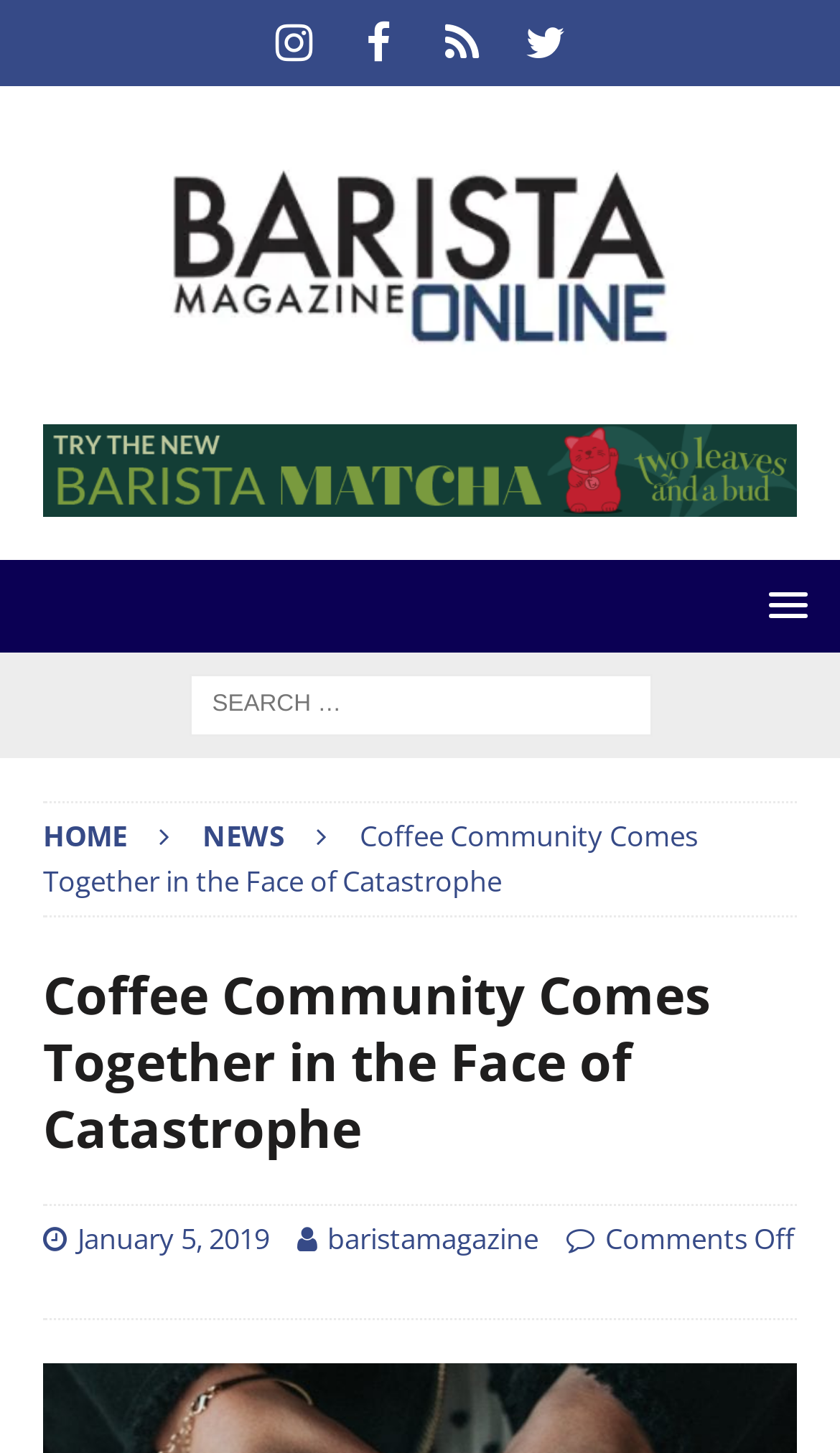Please find the bounding box coordinates for the clickable element needed to perform this instruction: "Search for something".

[0.224, 0.464, 0.776, 0.507]